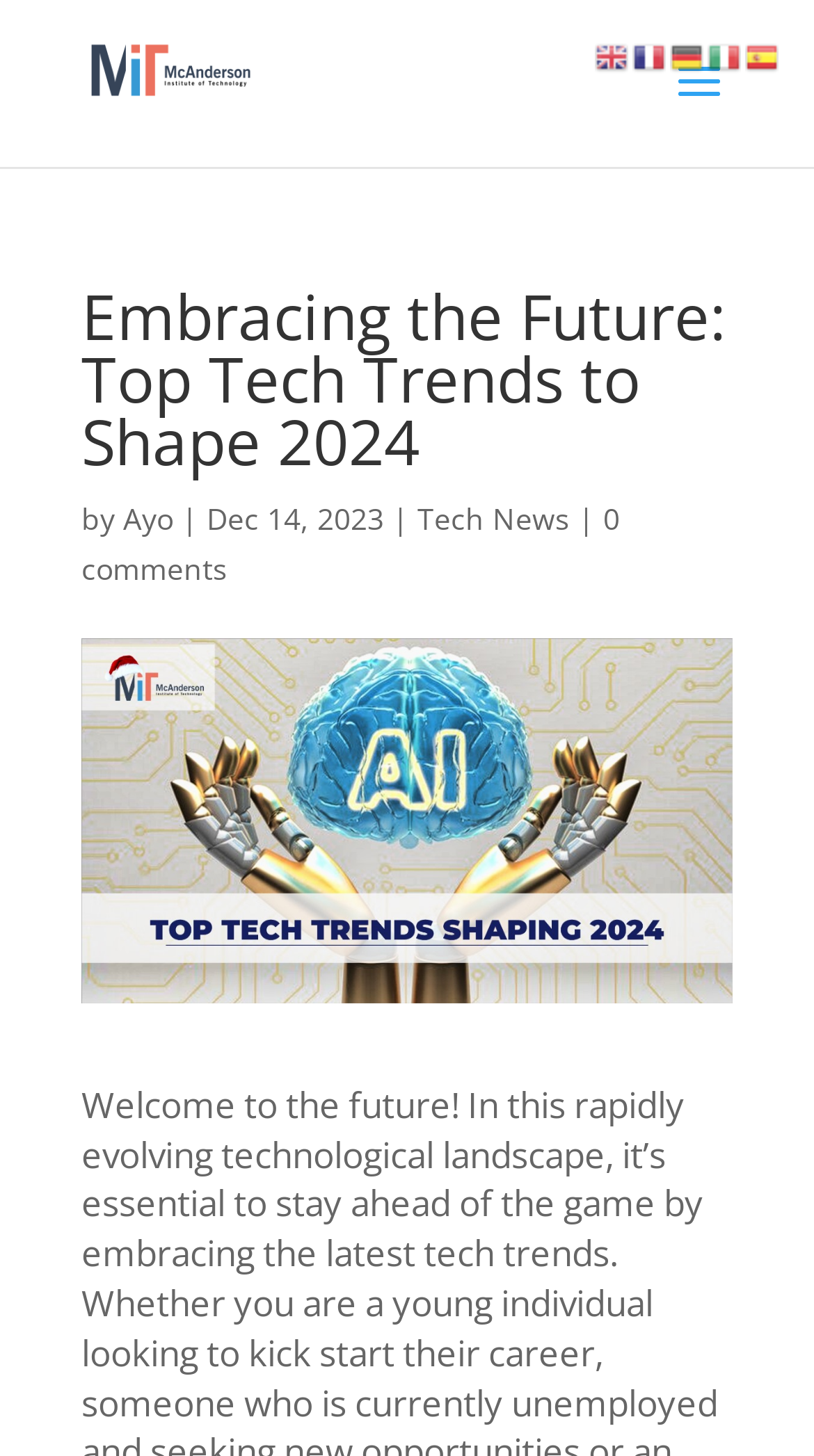Please provide the main heading of the webpage content.

Embracing the Future: Top Tech Trends to Shape 2024